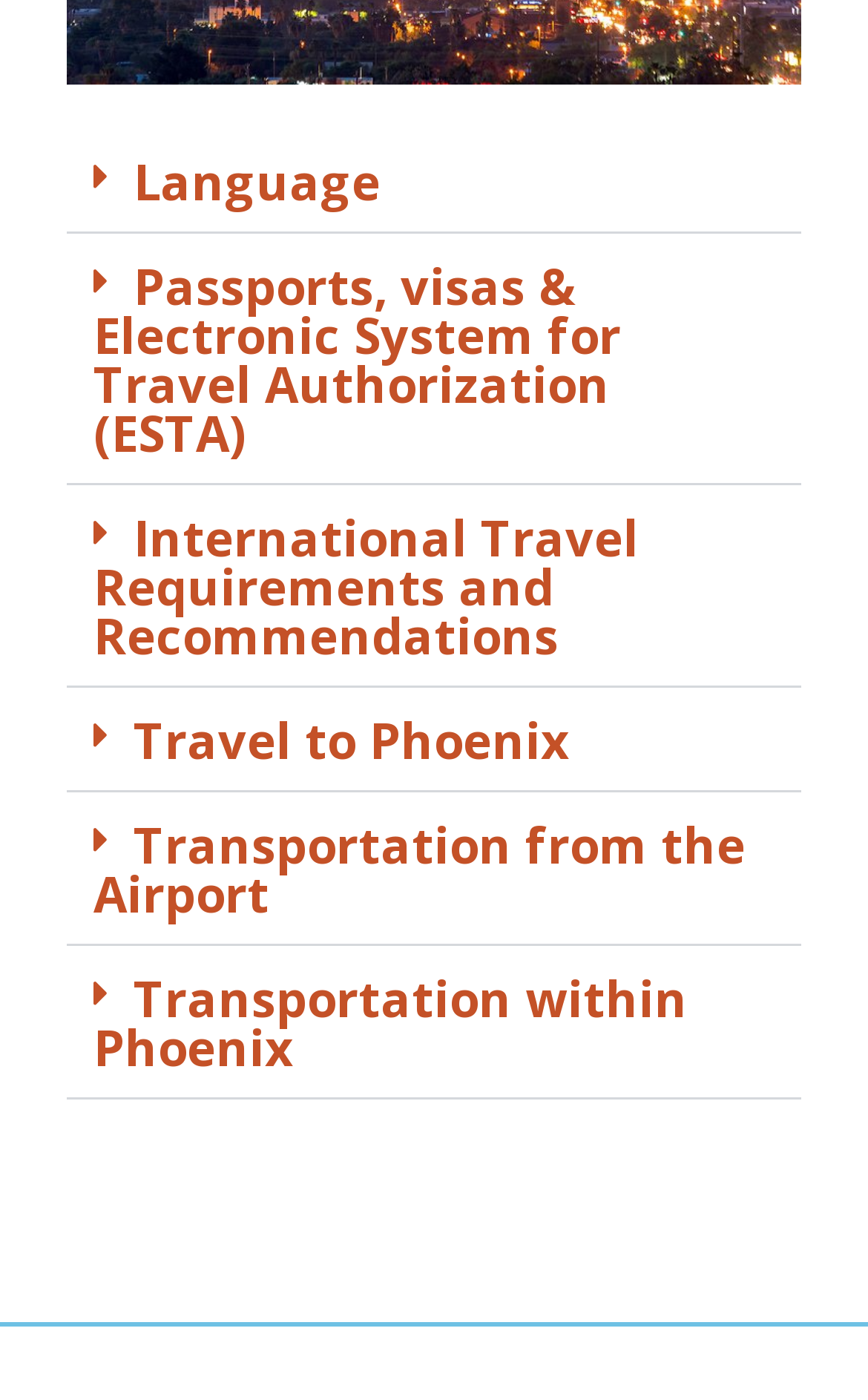Locate the bounding box coordinates of the clickable region to complete the following instruction: "Explore International Travel Requirements and Recommendations."

[0.077, 0.346, 0.923, 0.49]